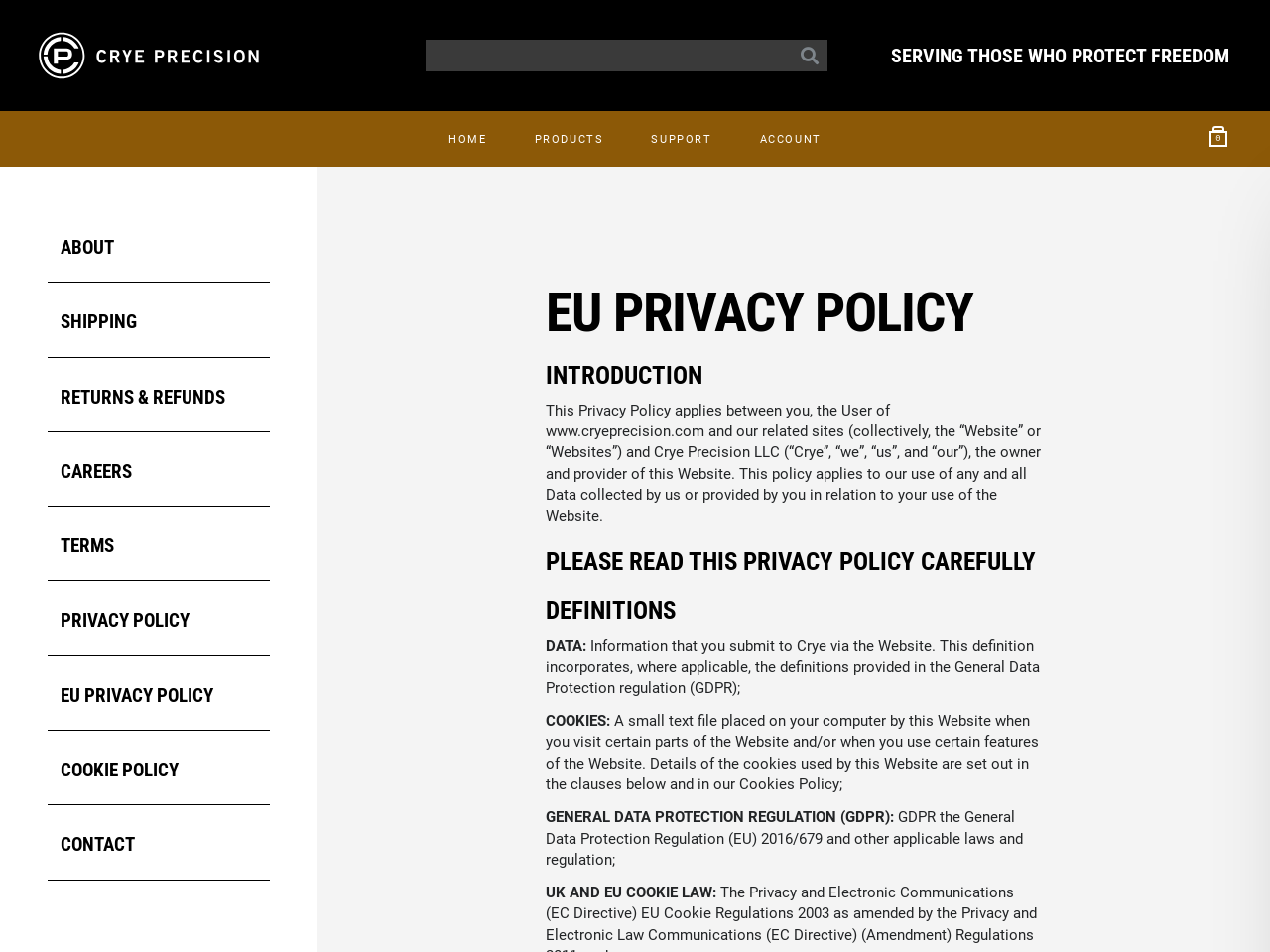Answer the question with a single word or phrase: 
What is the purpose of the searchbox?

Search for products